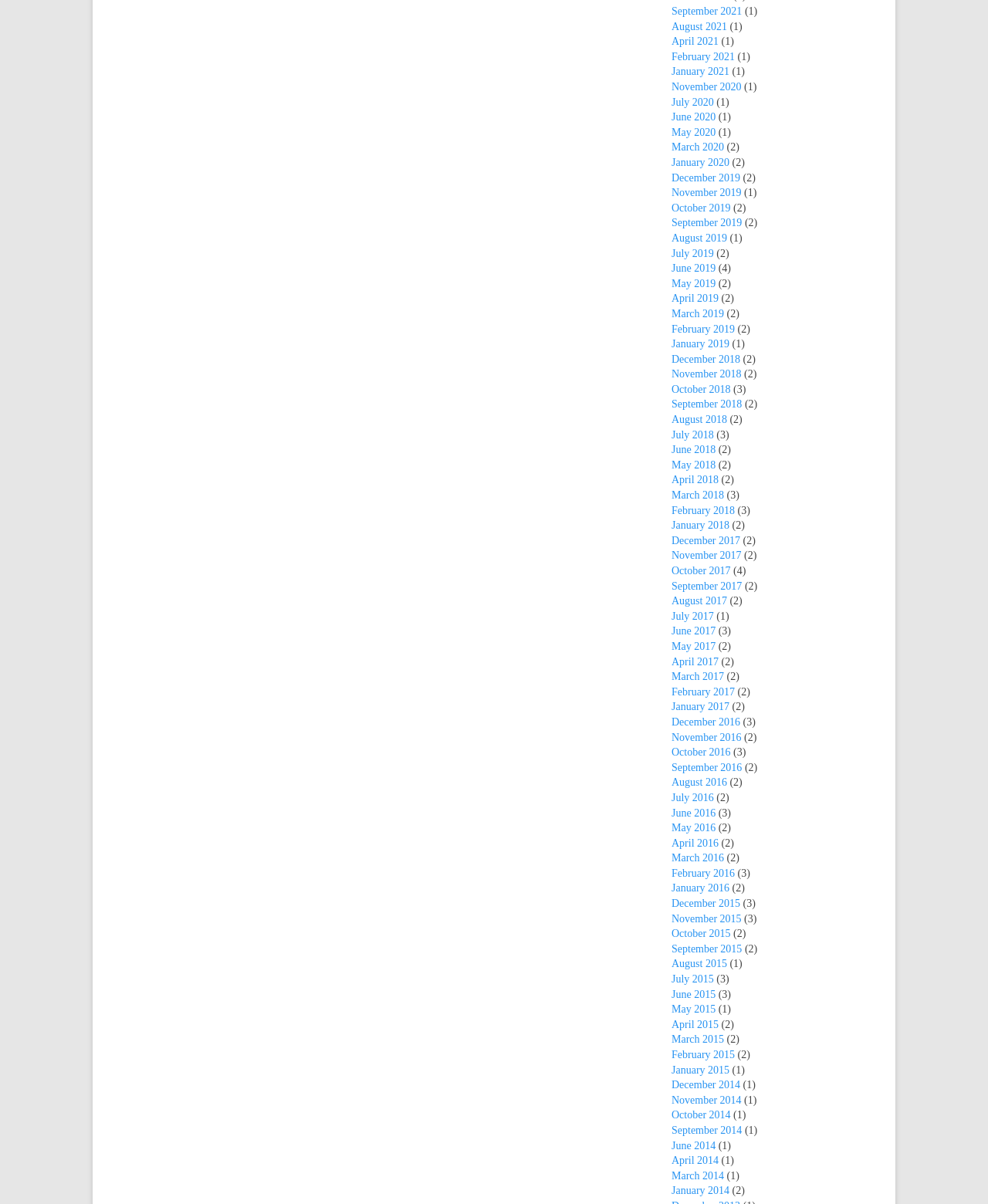Are there any duplicate months on the webpage?
Please provide a single word or phrase as your answer based on the screenshot.

No